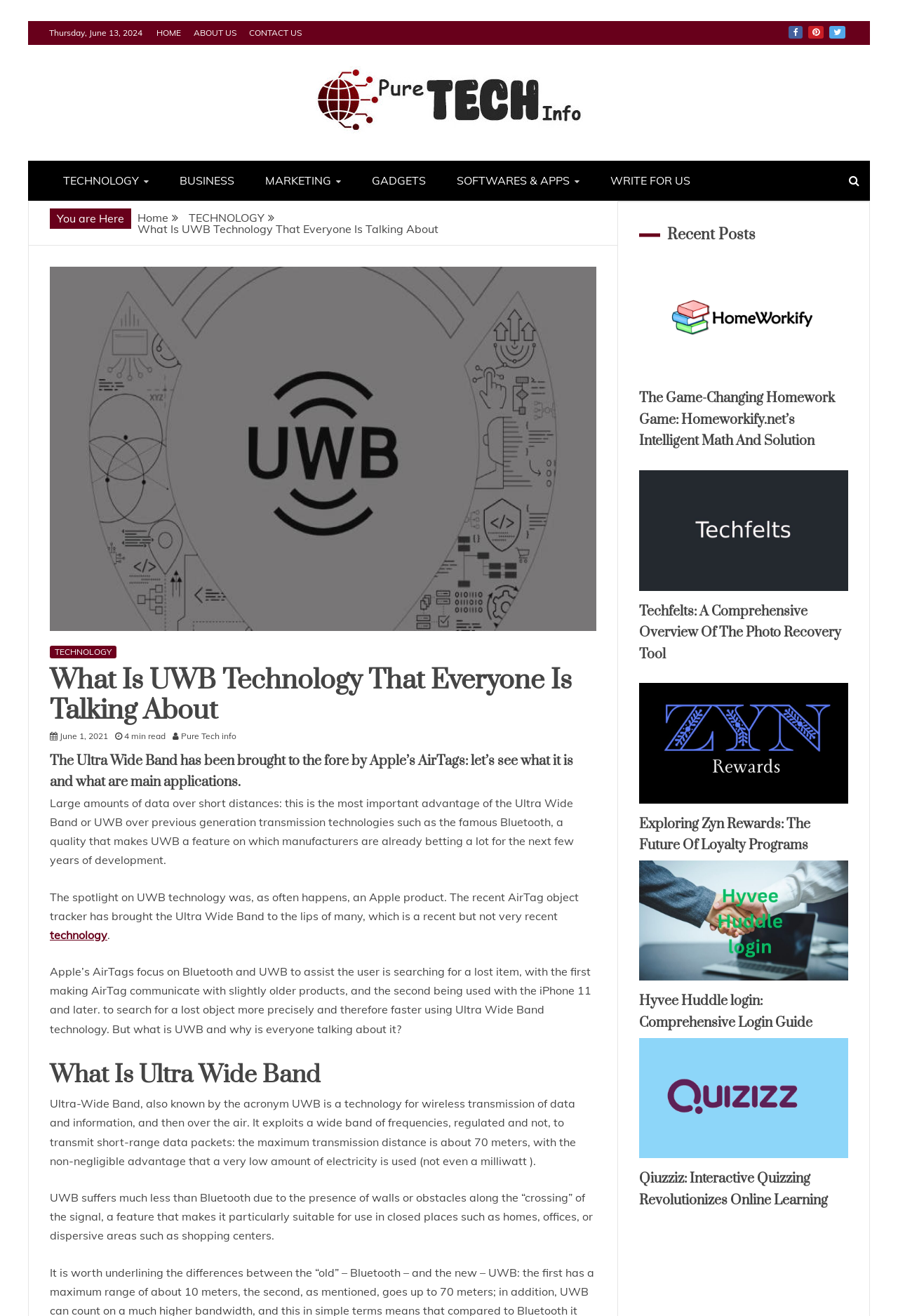Please mark the bounding box coordinates of the area that should be clicked to carry out the instruction: "Check the 'Recent Posts' section".

[0.711, 0.169, 0.945, 0.188]